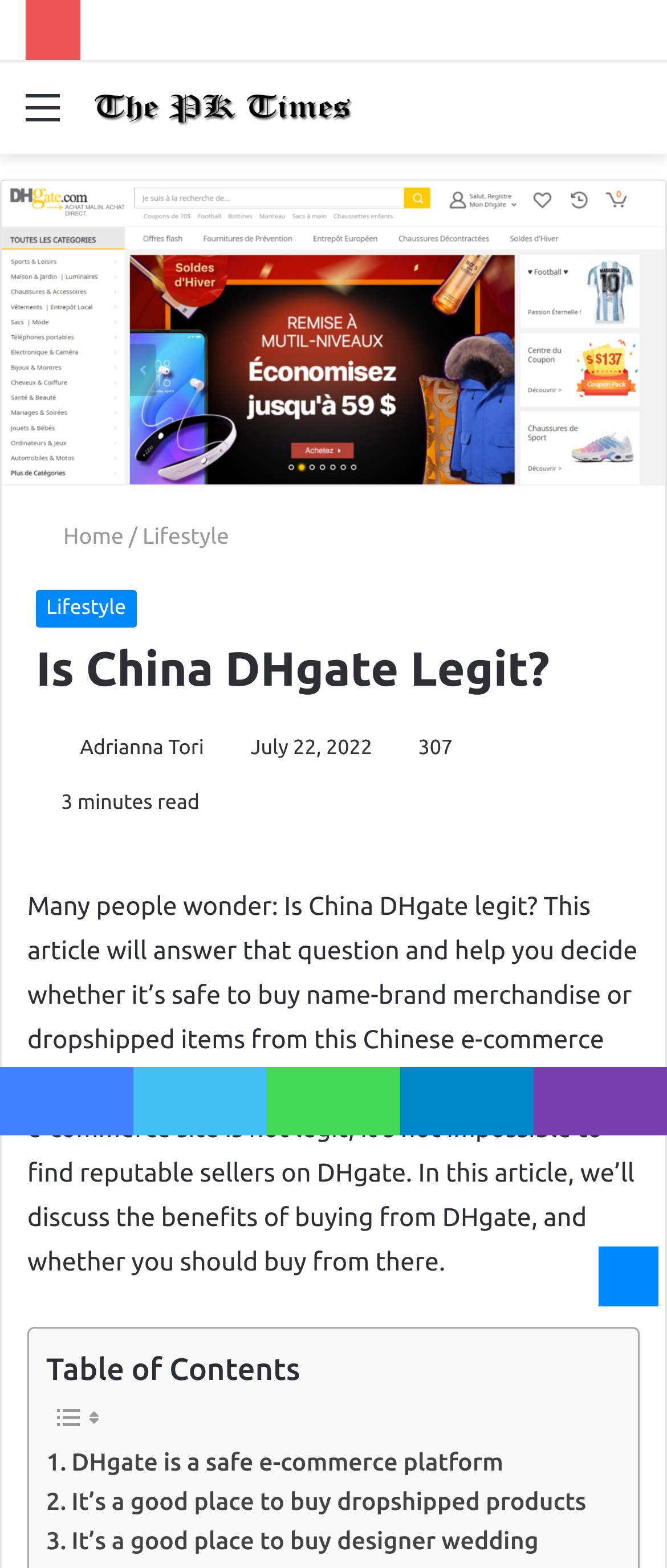Please specify the bounding box coordinates for the clickable region that will help you carry out the instruction: "Share on Facebook".

[0.0, 0.68, 0.2, 0.724]